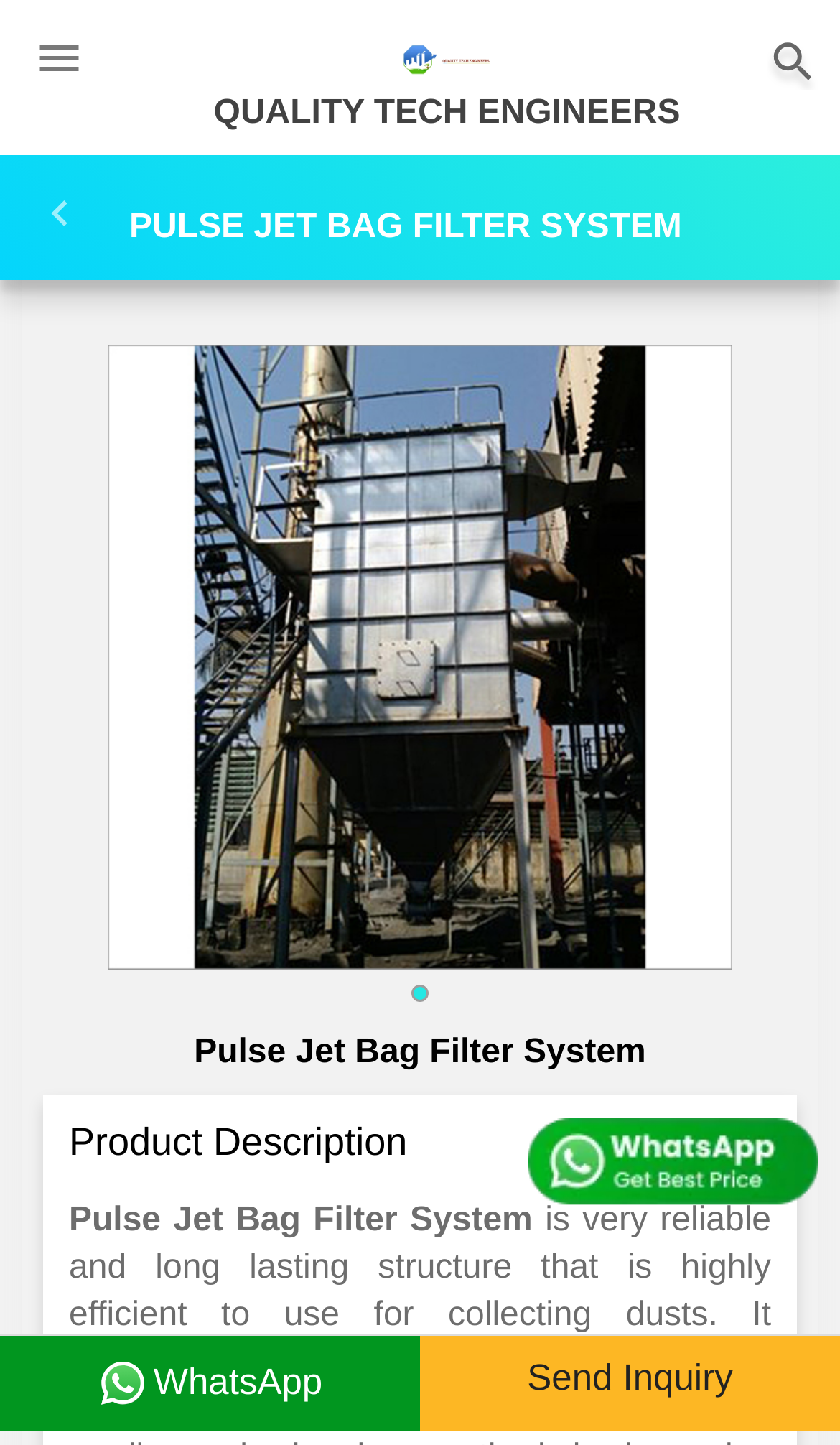Identify the bounding box of the UI component described as: "WhatsApp".

[0.0, 0.924, 0.5, 0.99]